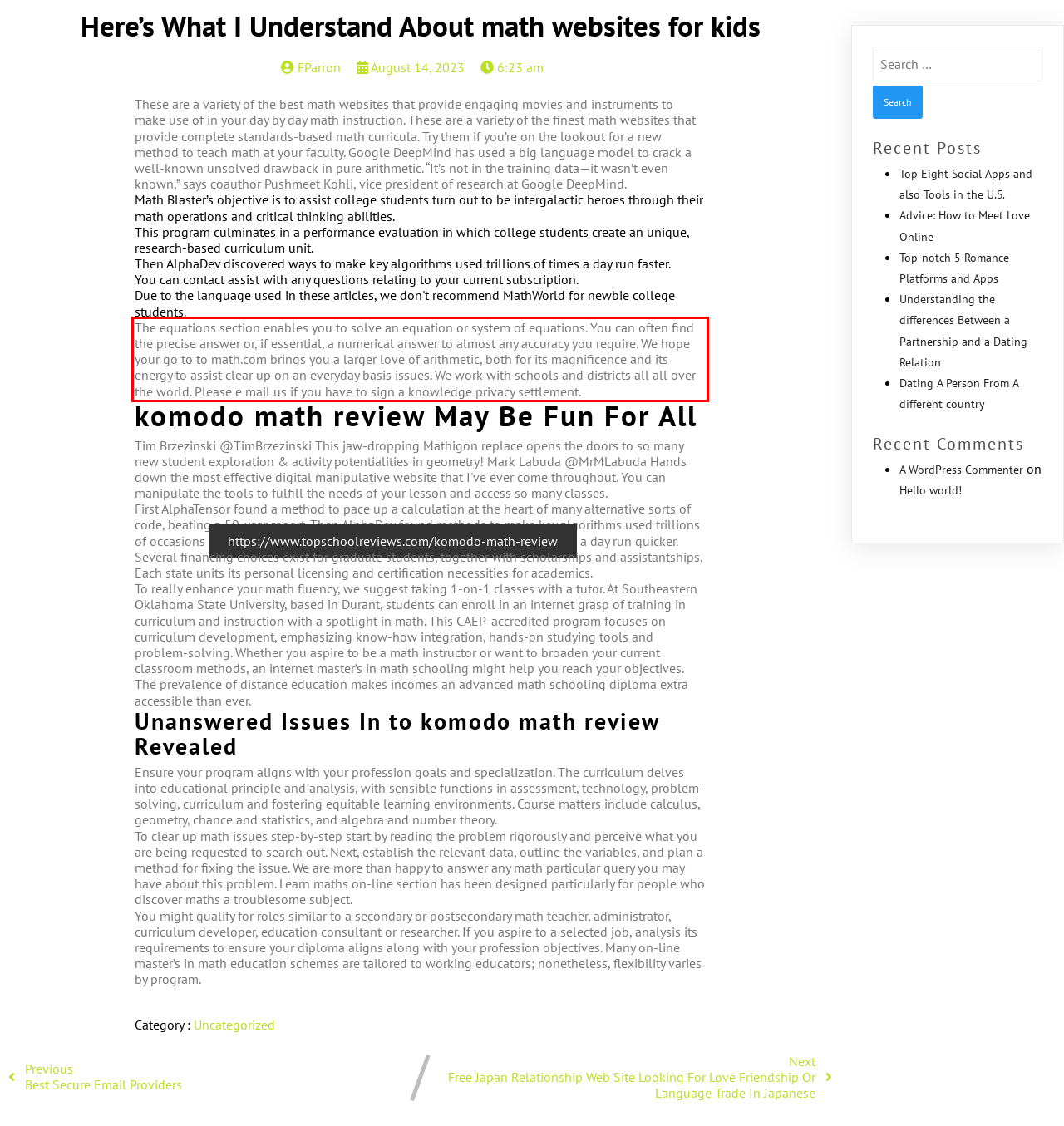Using the provided screenshot of a webpage, recognize and generate the text found within the red rectangle bounding box.

The equations section enables you to solve an equation or system of equations. You can often find the precise answer or, if essential, a numerical answer to almost any accuracy you require. We hope your go to to math.com brings you a larger love of arithmetic, both for its magnificence and its energy to assist clear up on an everyday basis issues. We work with schools and districts all all over the world. Please e mail us if you have to sign a knowledge privacy settlement.